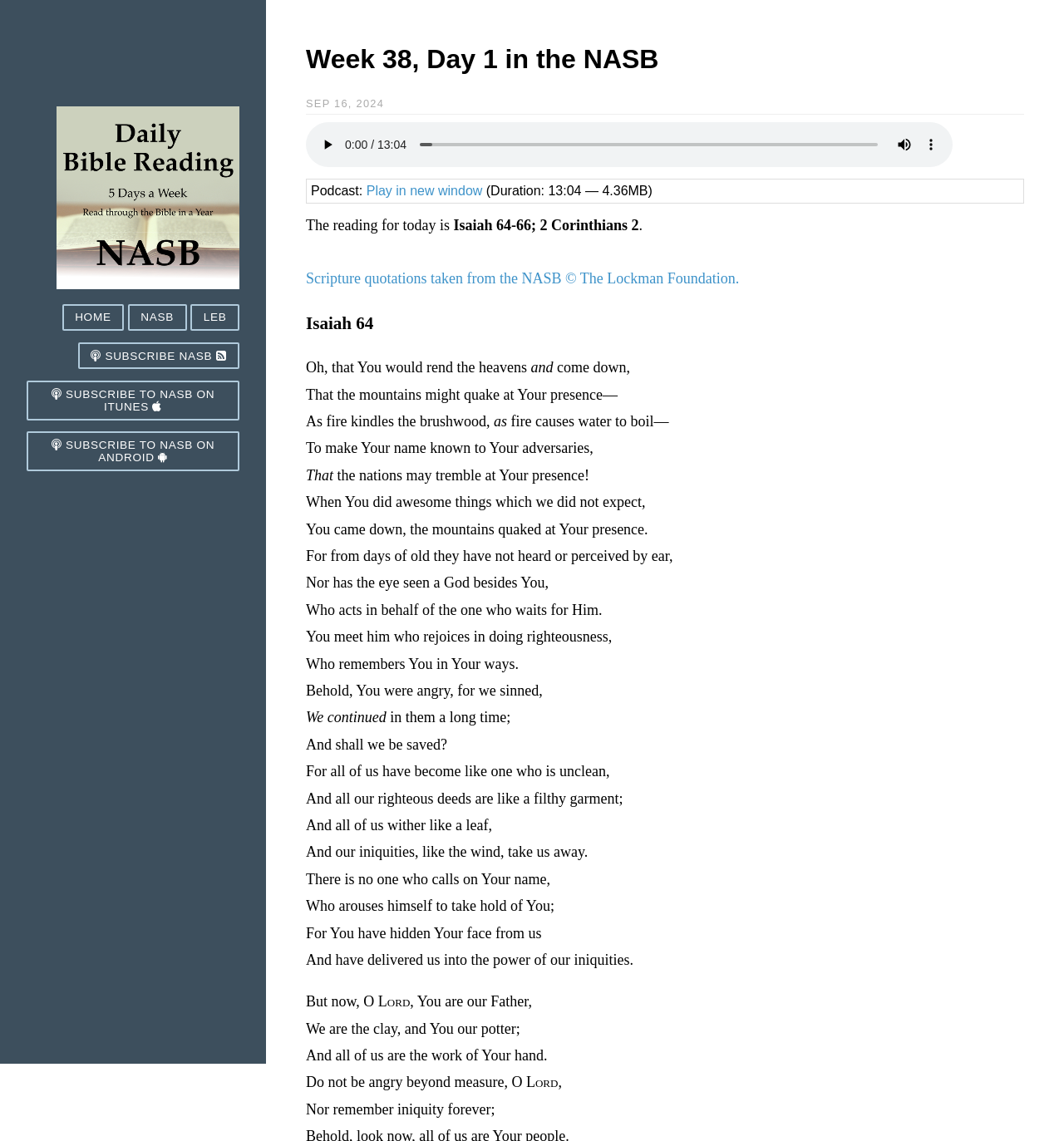What is the scripture reading for today?
Please provide a comprehensive and detailed answer to the question.

The question asks about the scripture reading for today, which can be found in the static text element that says 'The reading for today is' followed by the scripture references 'Isaiah 64-66; 2 Corinthians 2'.